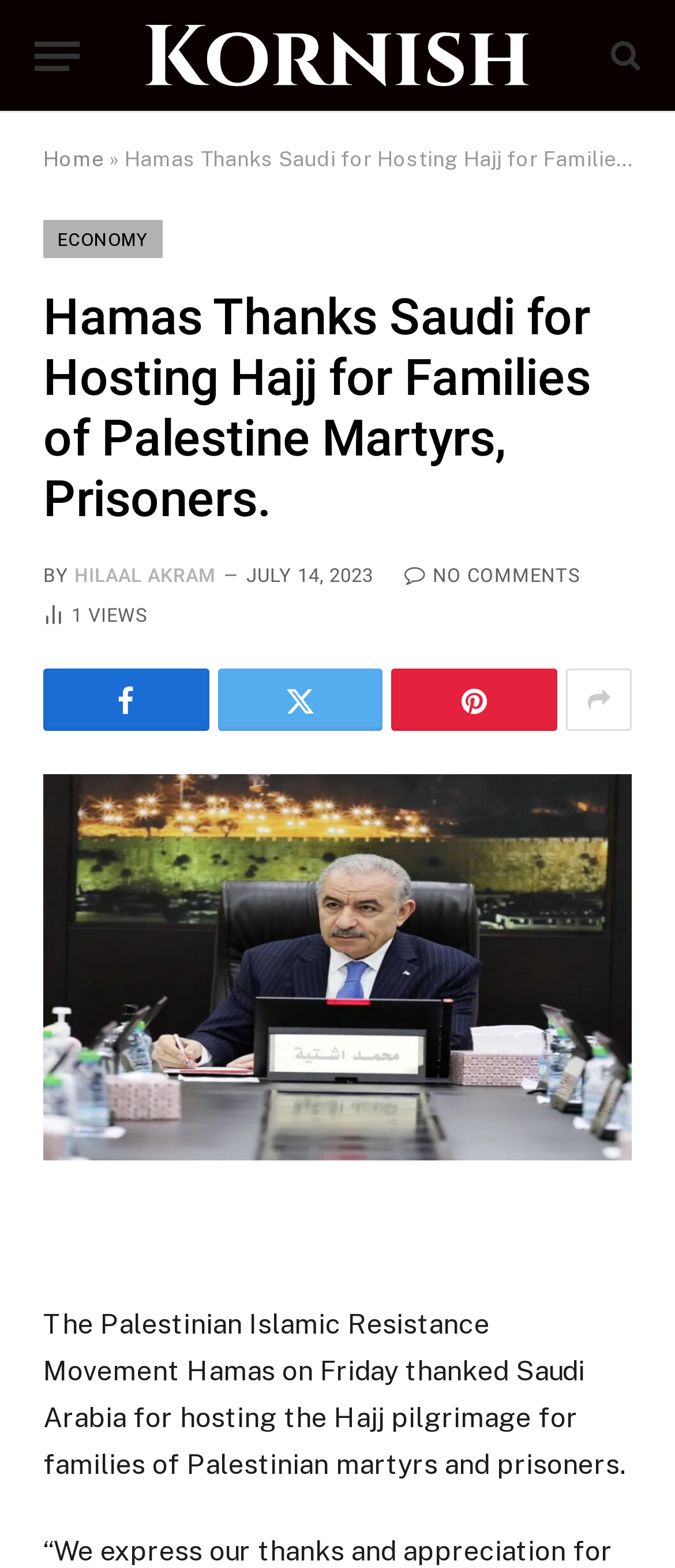What is the topic of the article?
Please elaborate on the answer to the question with detailed information.

I found the topic by reading the title of the article, which is 'Hamas Thanks Saudi for Hosting Hajj for Families of Palestine Martyrs, Prisoners.' and the first sentence of the article, which mentions Hamas and Hajj pilgrimage.